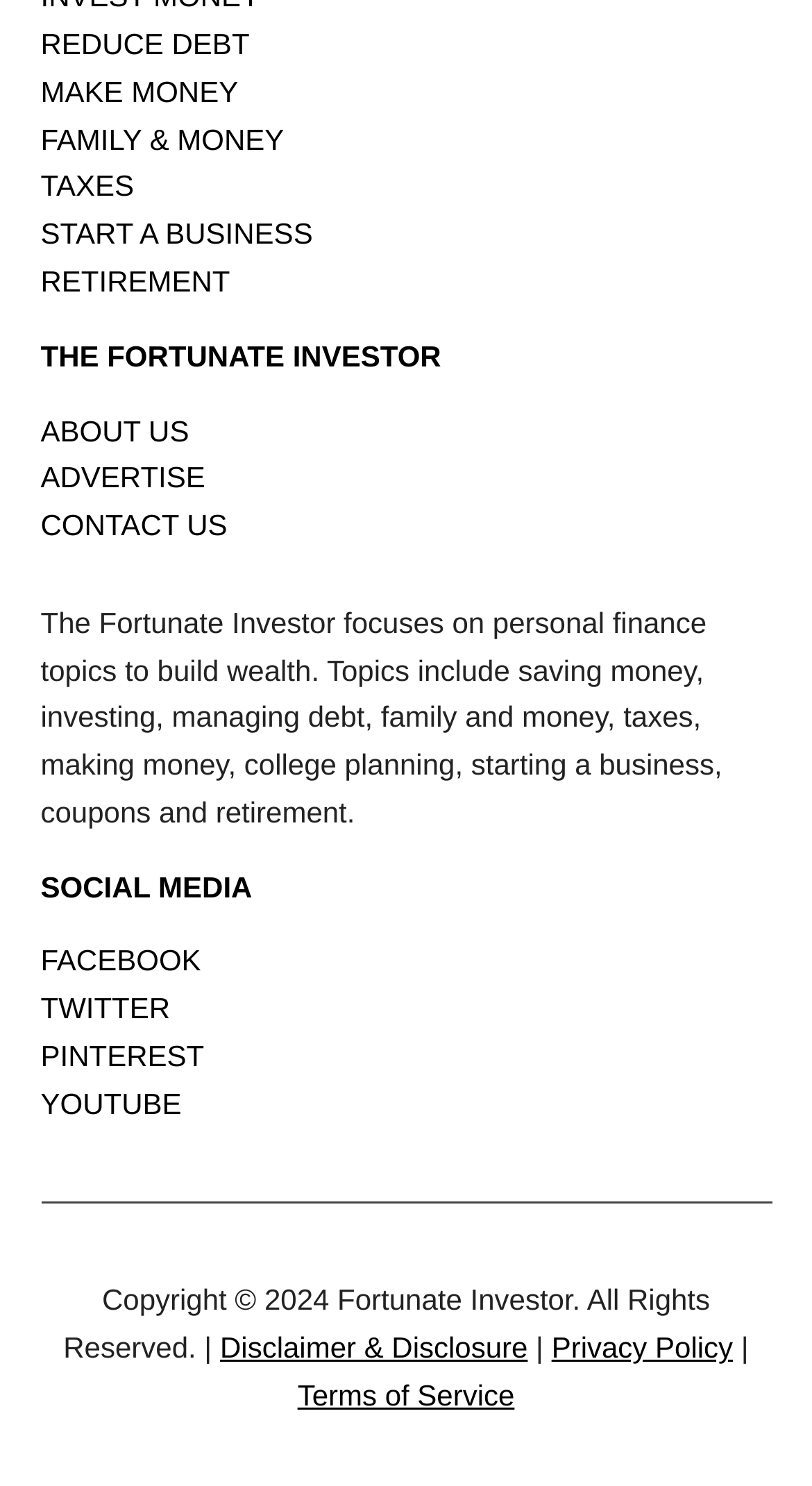Please answer the following question as detailed as possible based on the image: 
What is the purpose of the website?

According to the static text on the webpage, 'The Fortunate Investor focuses on personal finance topics to build wealth.' This suggests that the purpose of the website is to provide information and resources to help users build wealth.